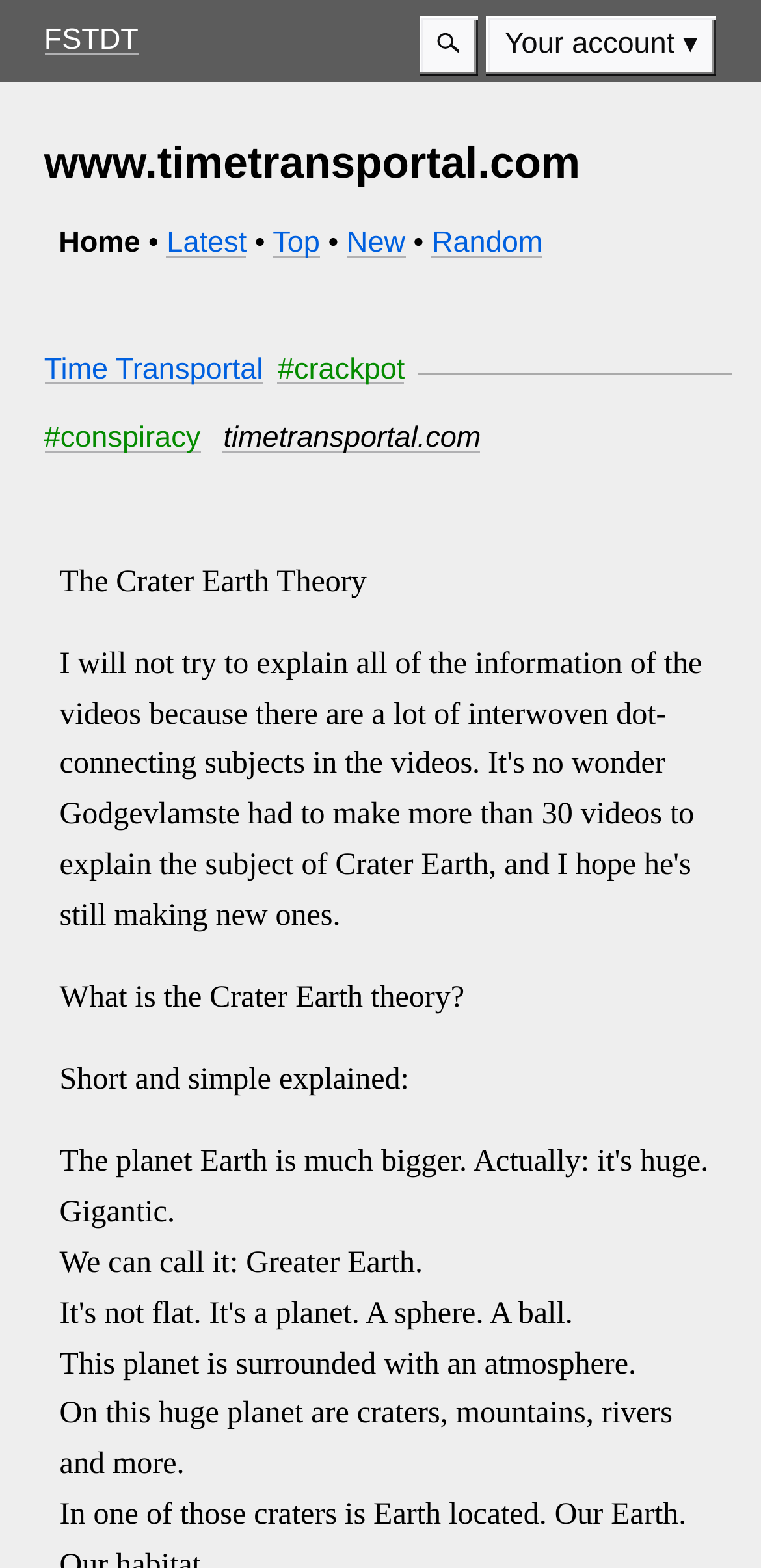Please specify the bounding box coordinates of the clickable region necessary for completing the following instruction: "Go to the Top page". The coordinates must consist of four float numbers between 0 and 1, i.e., [left, top, right, bottom].

[0.358, 0.144, 0.42, 0.165]